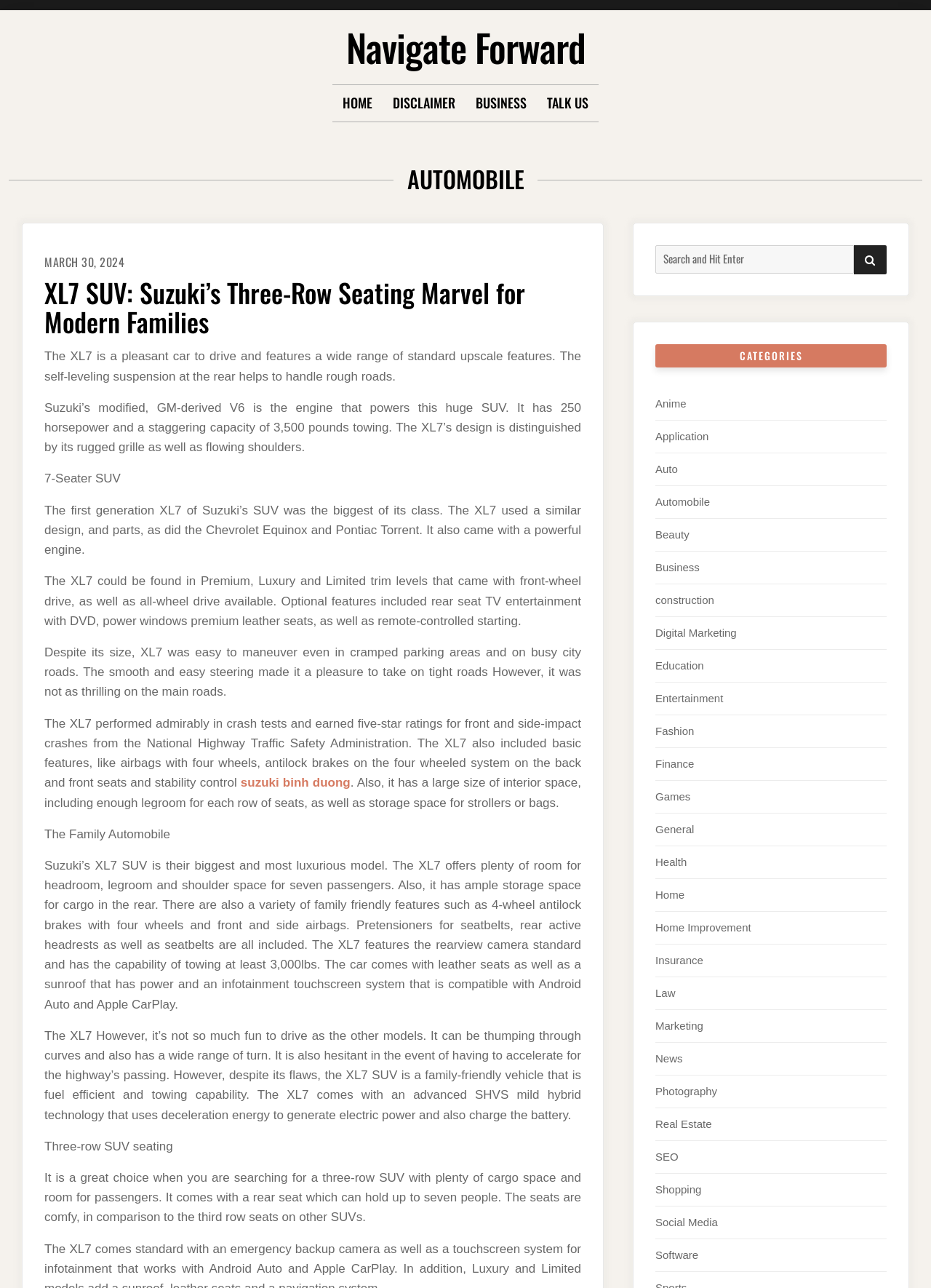Determine the bounding box of the UI component based on this description: "News". The bounding box coordinates should be four float values between 0 and 1, i.e., [left, top, right, bottom].

[0.704, 0.817, 0.733, 0.827]